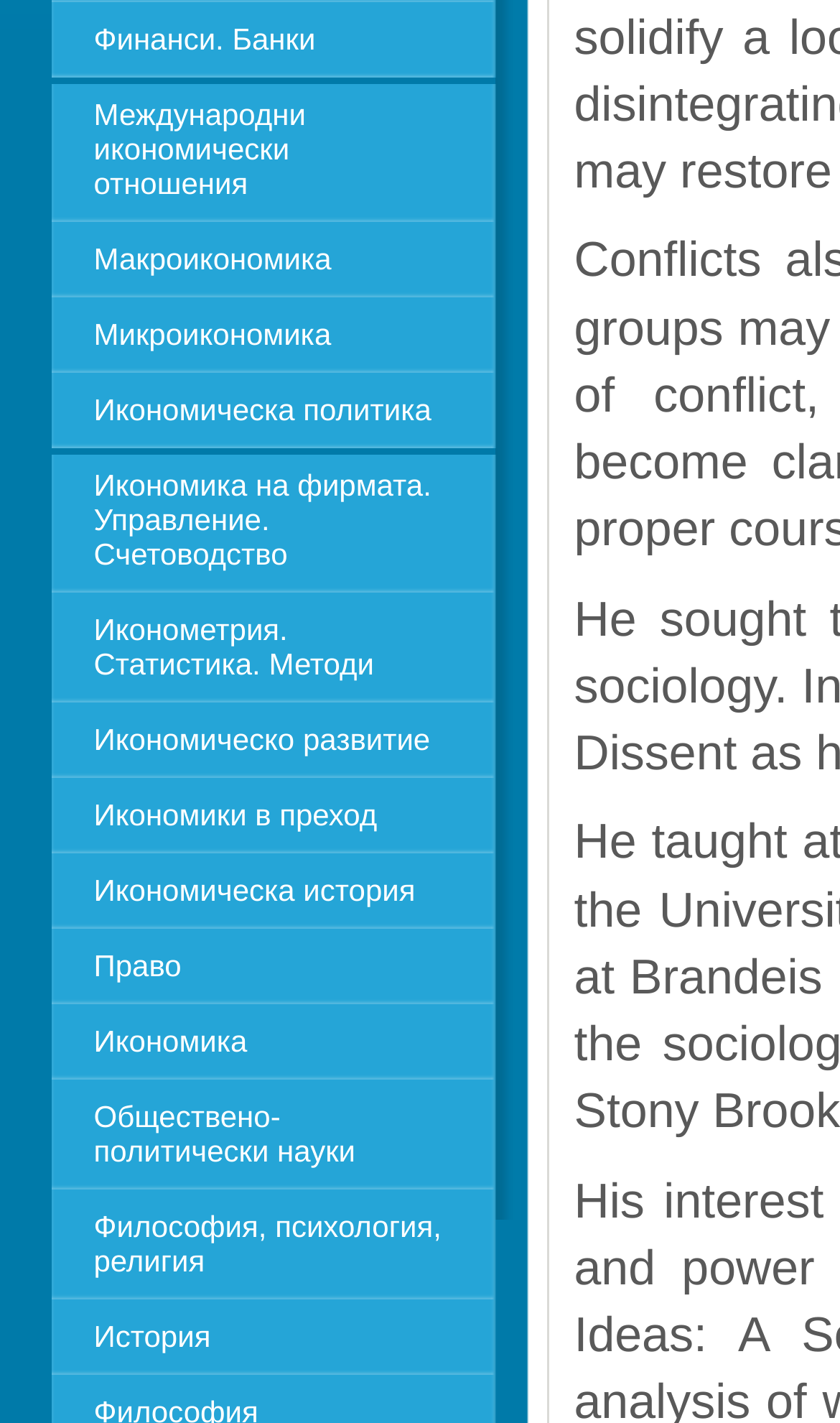Provide your answer in one word or a succinct phrase for the question: 
How many links are related to economics?

9